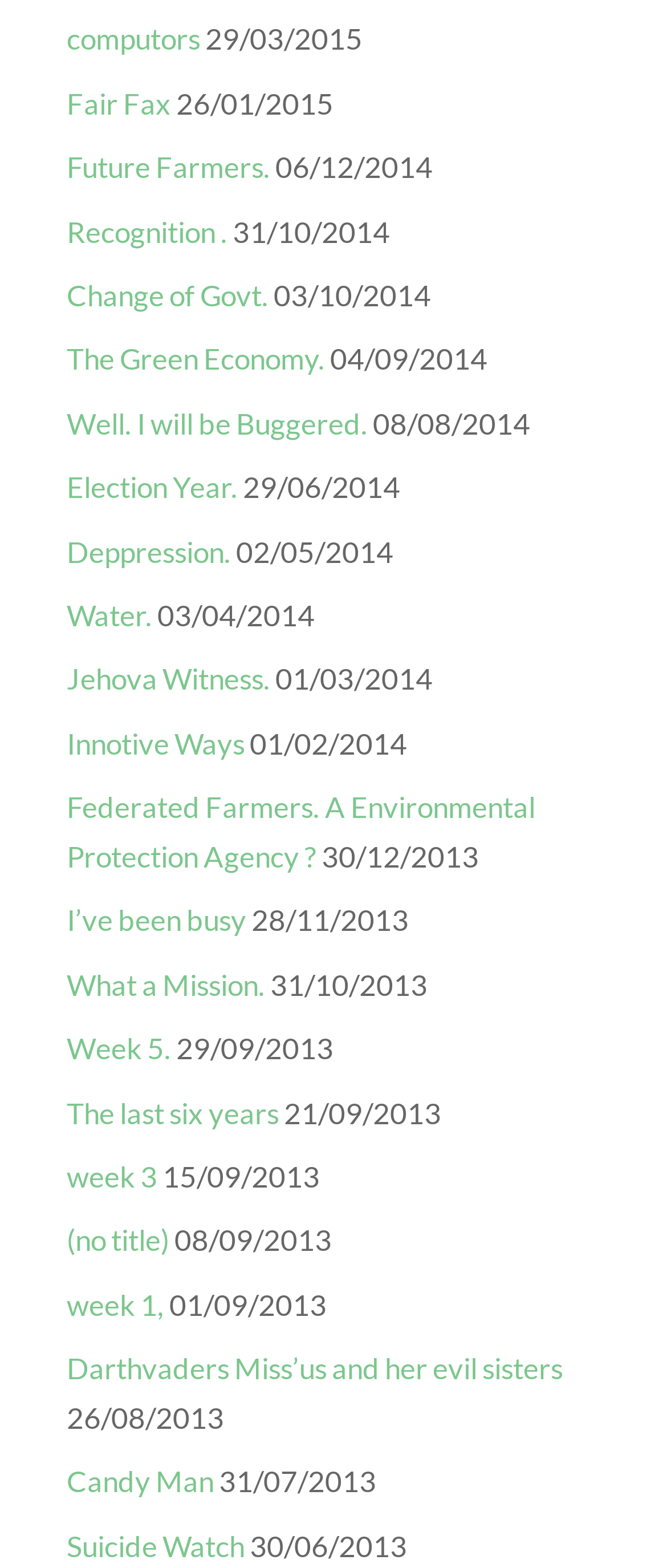Pinpoint the bounding box coordinates for the area that should be clicked to perform the following instruction: "Click the ANMF logo".

None